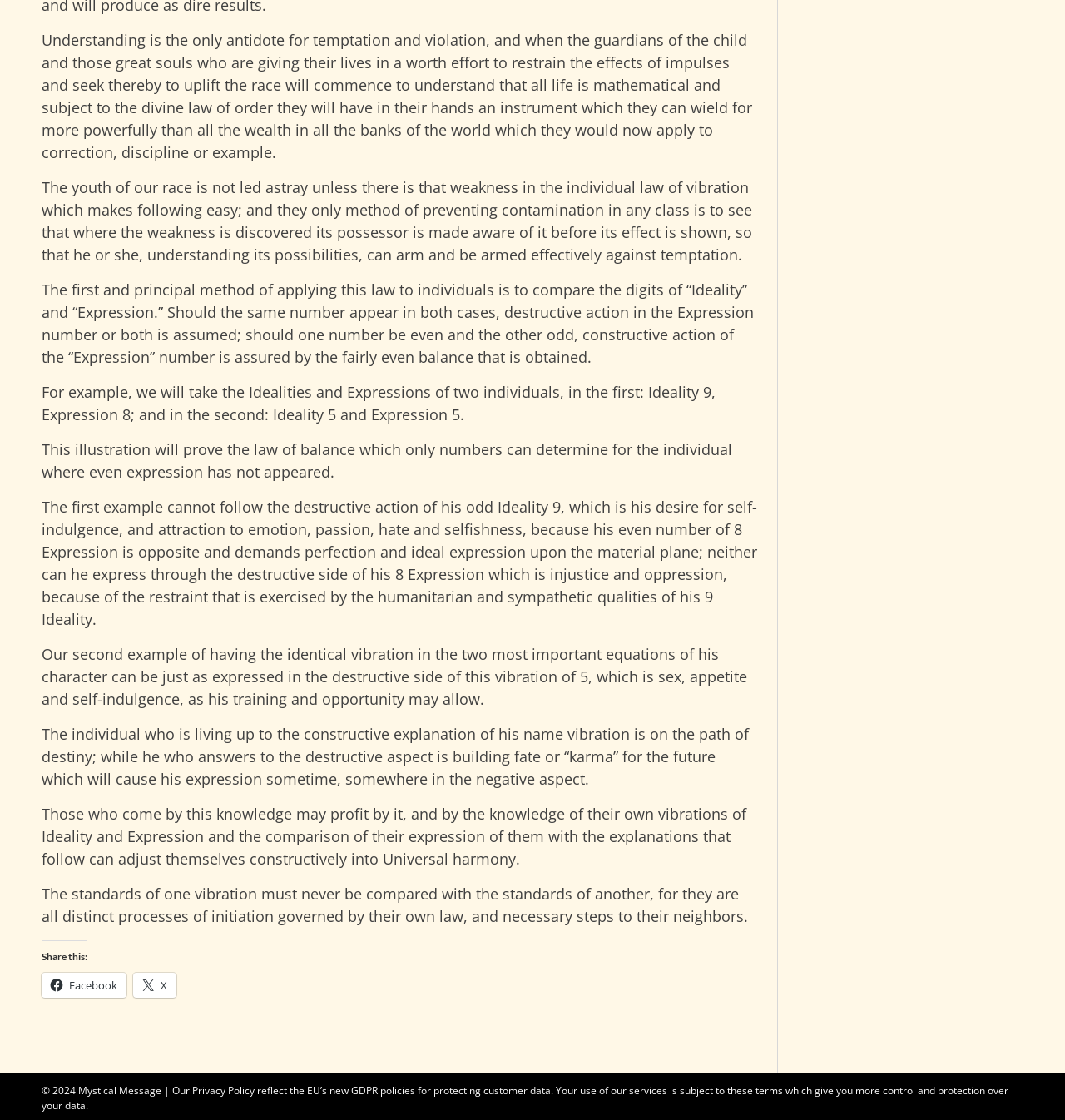Carefully examine the image and provide an in-depth answer to the question: What is the purpose of the 'Share this:' section?

The 'Share this:' section appears to be a call-to-action, allowing users to share the content of the webpage on social media platforms such as Facebook. This suggests that the webpage is intended to be shared and discussed with others.